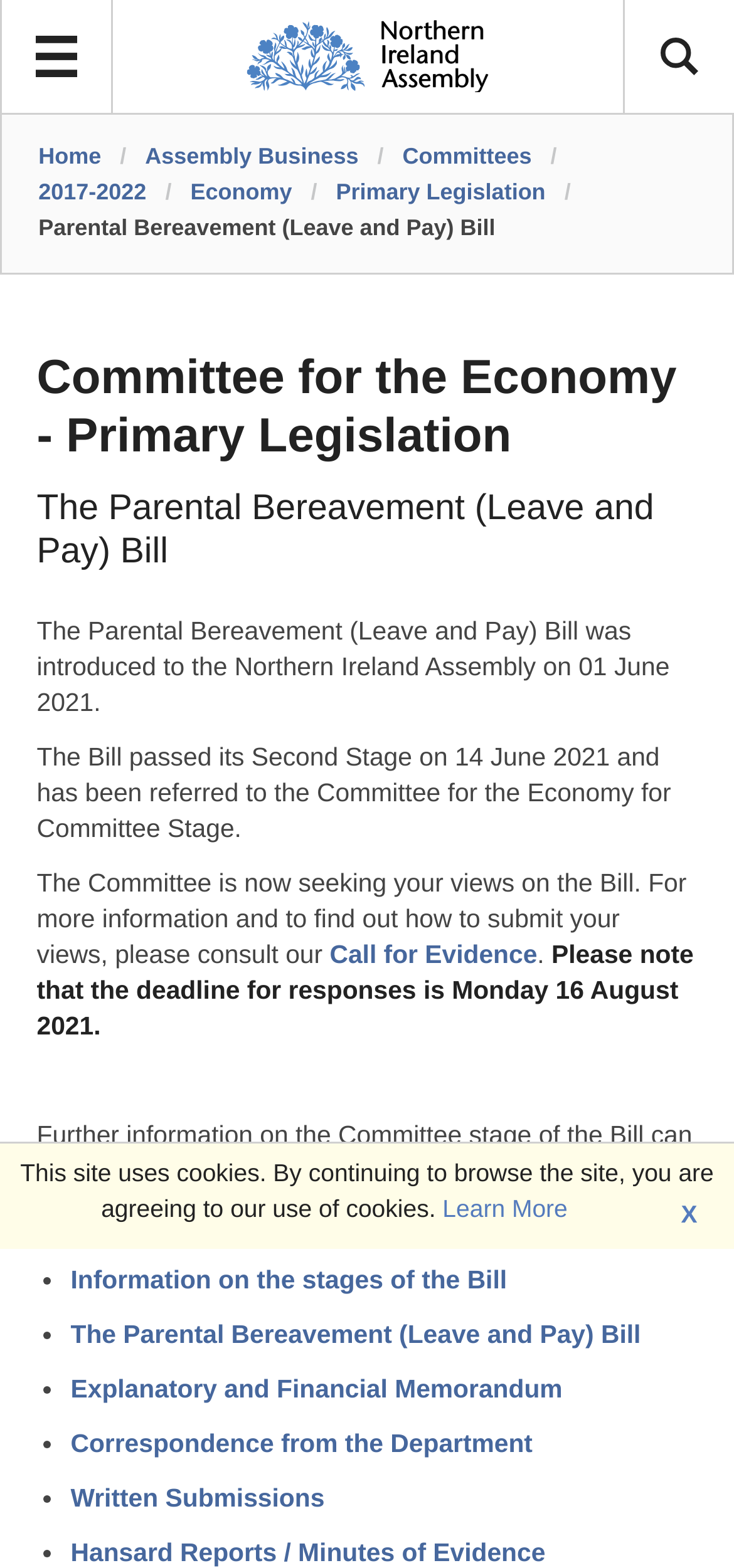Answer with a single word or phrase: 
What is the committee seeking?

views on the Bill